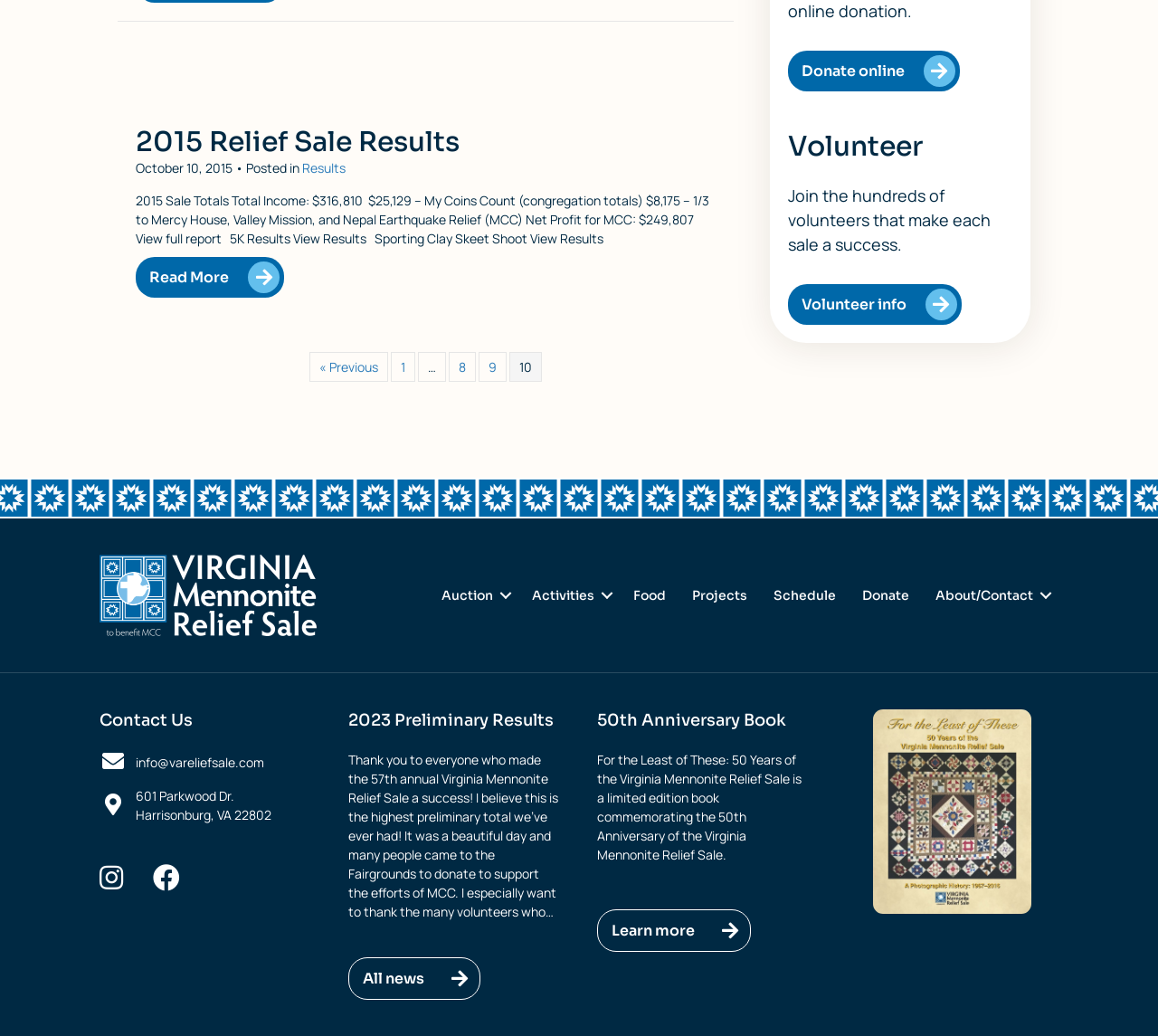Identify the bounding box coordinates of the HTML element based on this description: "info@vareliefsale.com".

[0.117, 0.473, 0.228, 0.49]